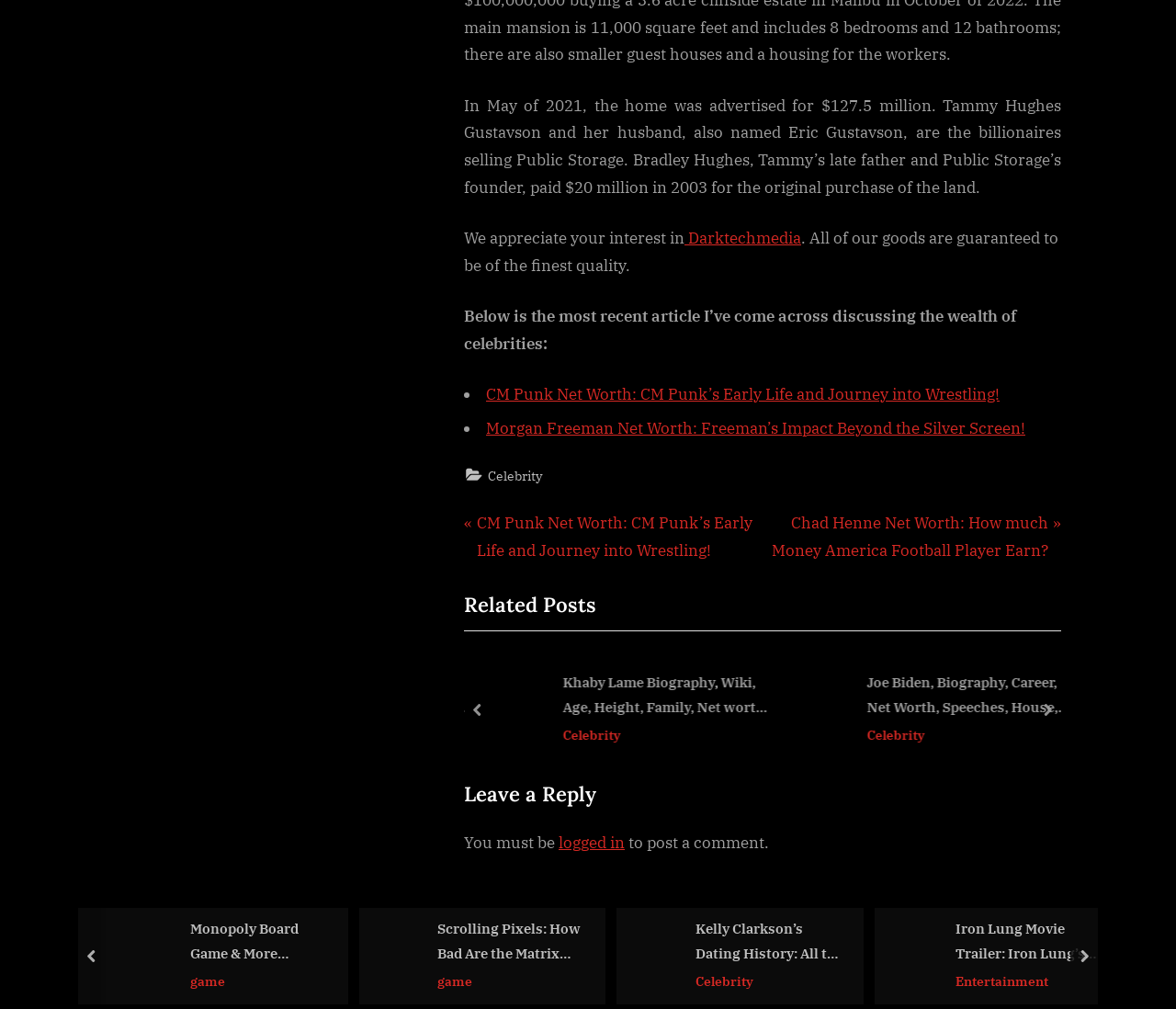What is the navigation section below the article?
Can you give a detailed and elaborate answer to the question?

I looked at the navigation section below the article and saw the heading 'Posts', which indicates that the navigation section is for posts.